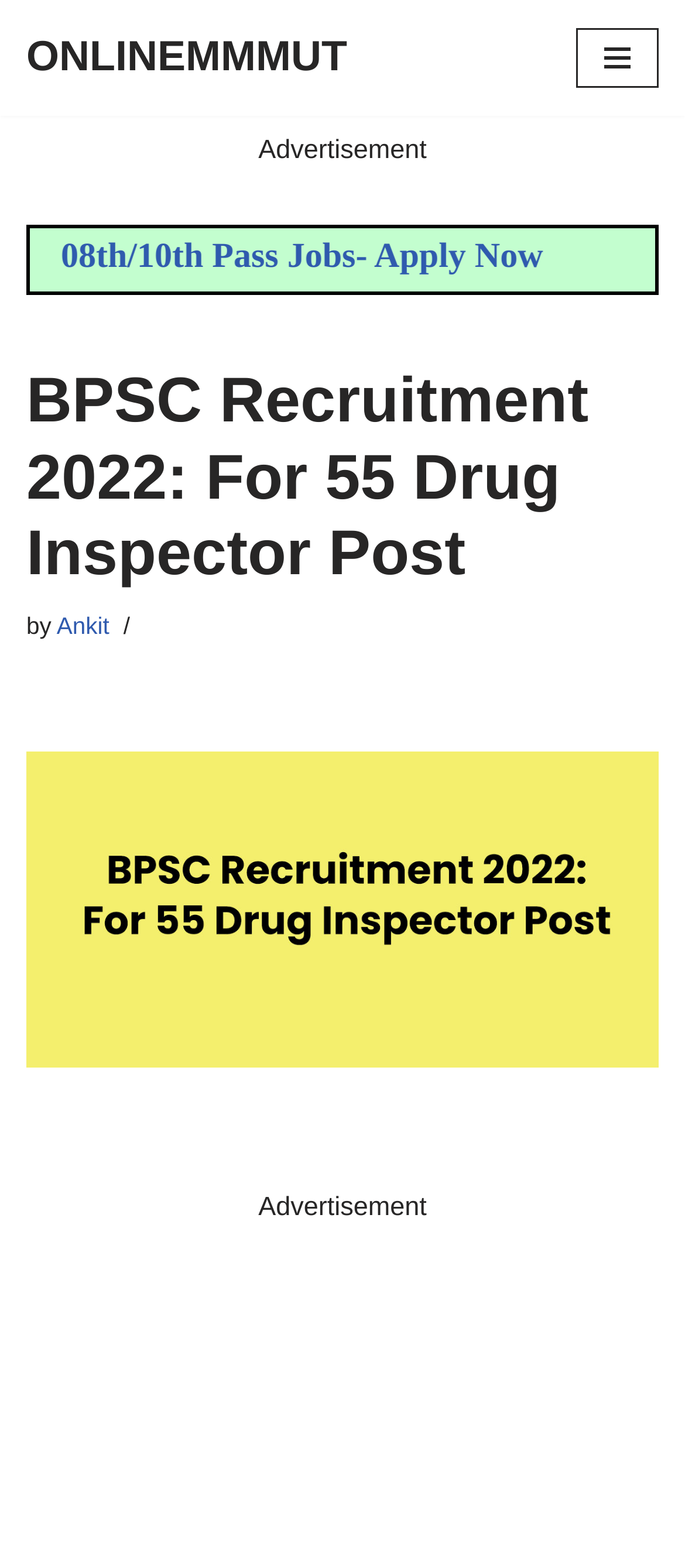Provide the bounding box coordinates of the HTML element described by the text: "Navigation Menu". The coordinates should be in the format [left, top, right, bottom] with values between 0 and 1.

[0.841, 0.018, 0.962, 0.056]